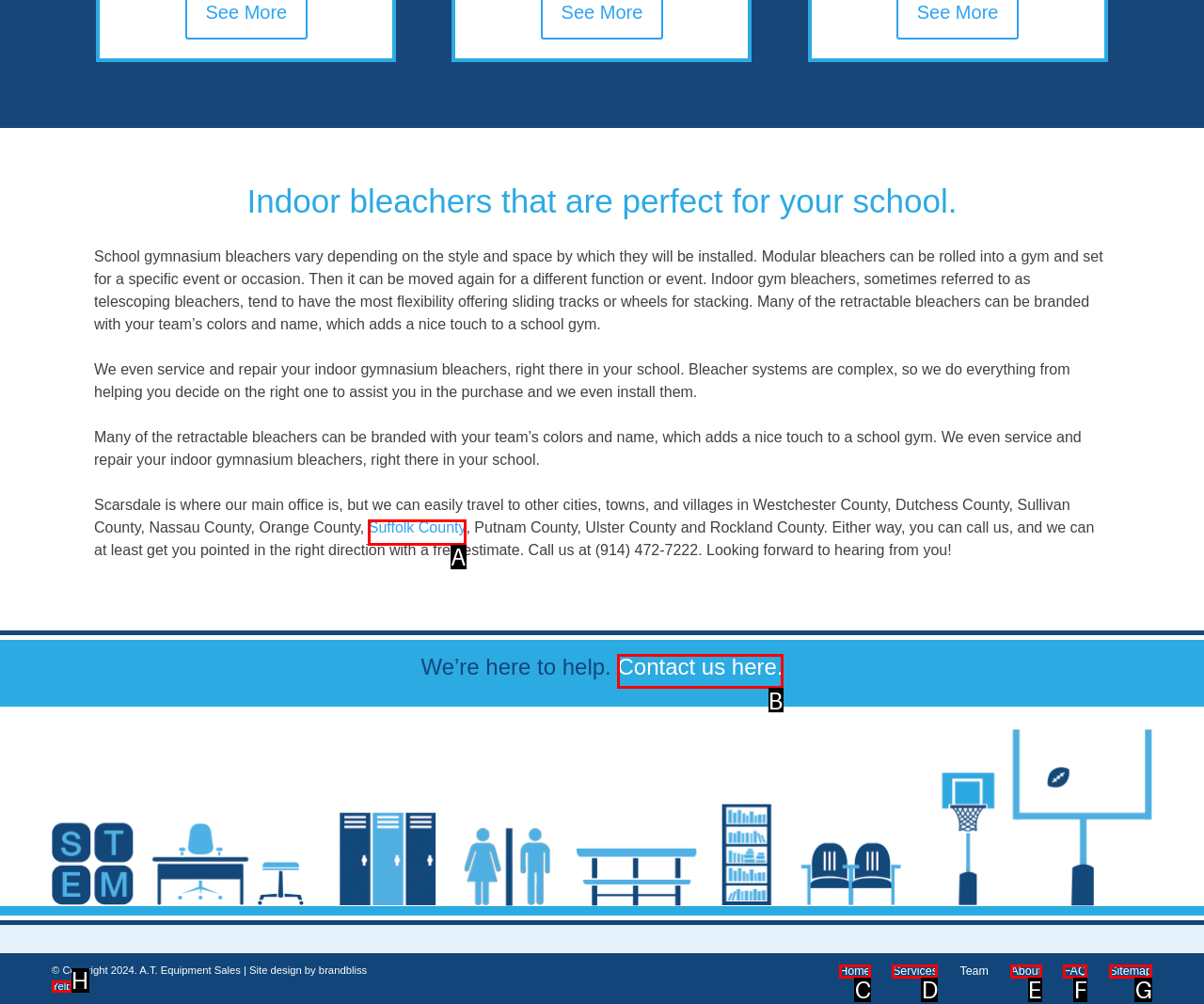From the given choices, which option should you click to complete this task: Click the 'Contact us here.' link? Answer with the letter of the correct option.

B